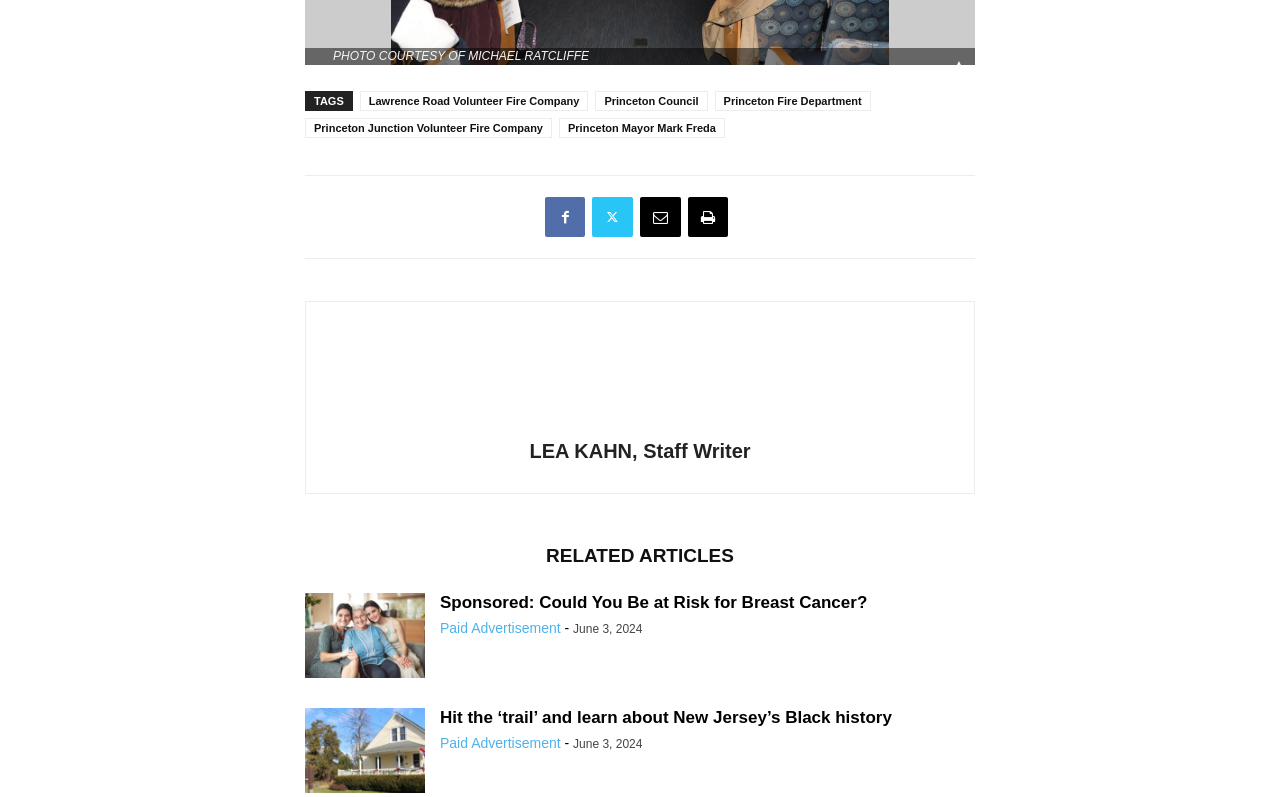Can you find the bounding box coordinates for the element to click on to achieve the instruction: "View the author's profile"?

[0.414, 0.552, 0.586, 0.579]